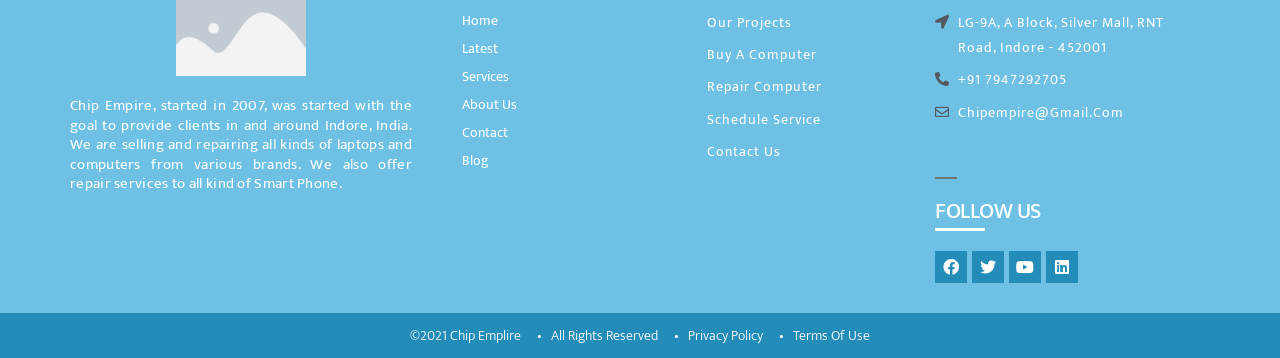Specify the bounding box coordinates of the region I need to click to perform the following instruction: "Click on the 'Home' link". The coordinates must be four float numbers in the range of 0 to 1, i.e., [left, top, right, bottom].

None